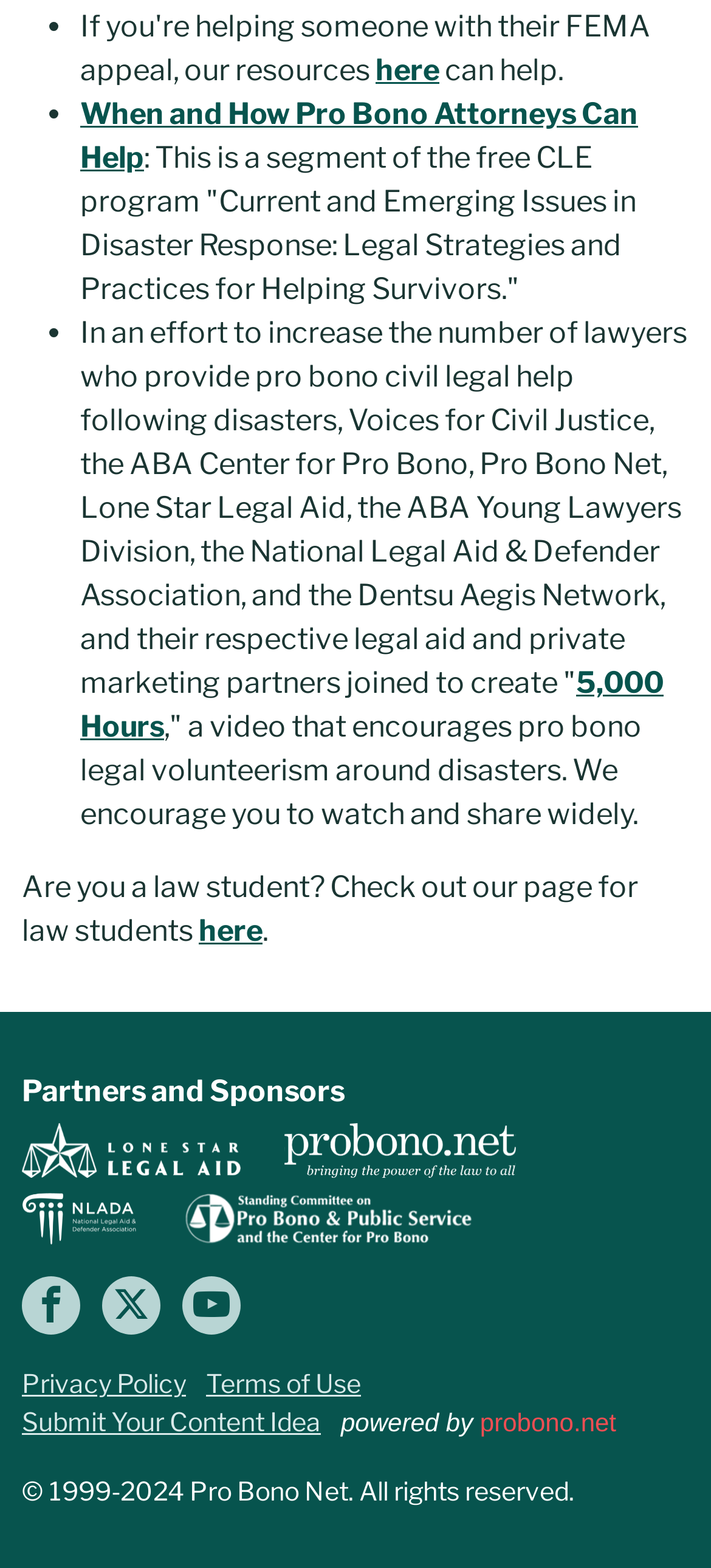Can you find the bounding box coordinates of the area I should click to execute the following instruction: "Click the logo"?

None